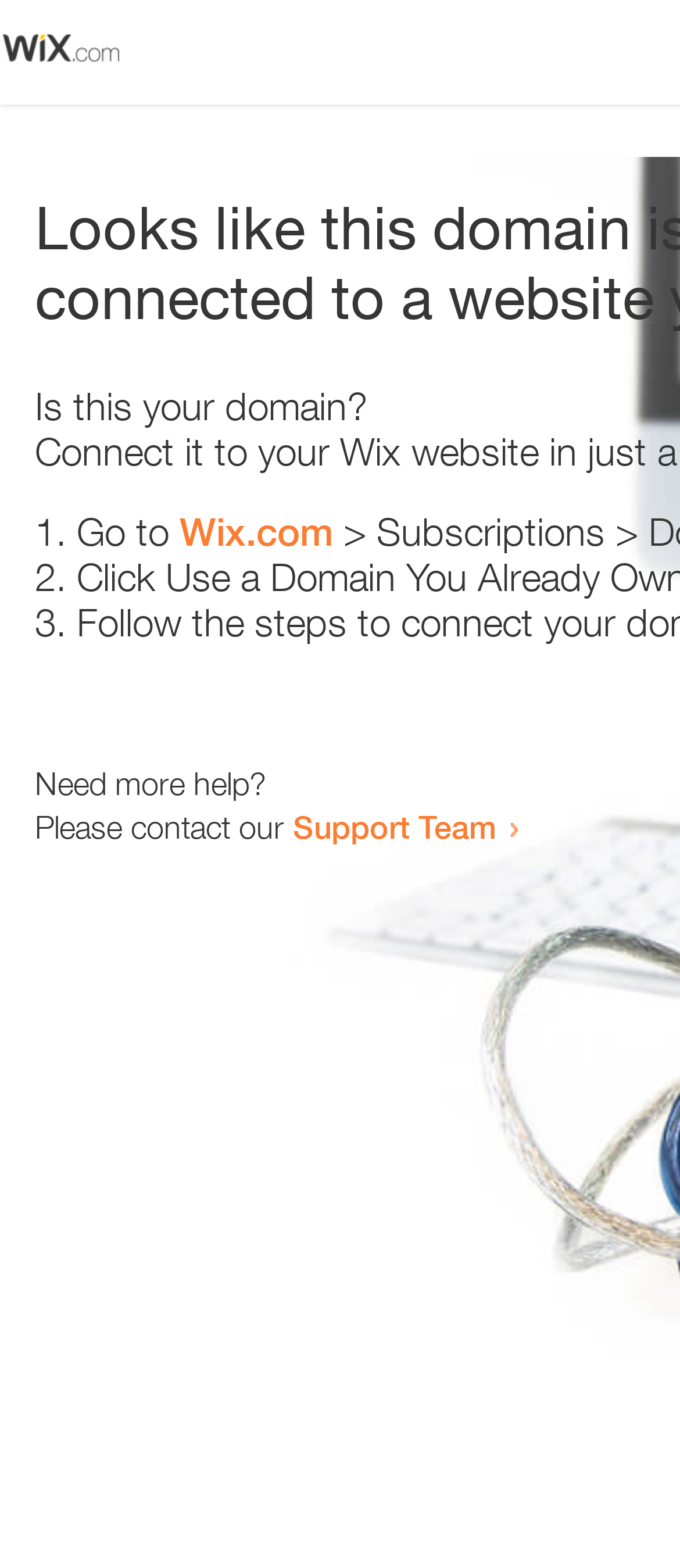Give a succinct answer to this question in a single word or phrase: 
How many text elements are present?

5